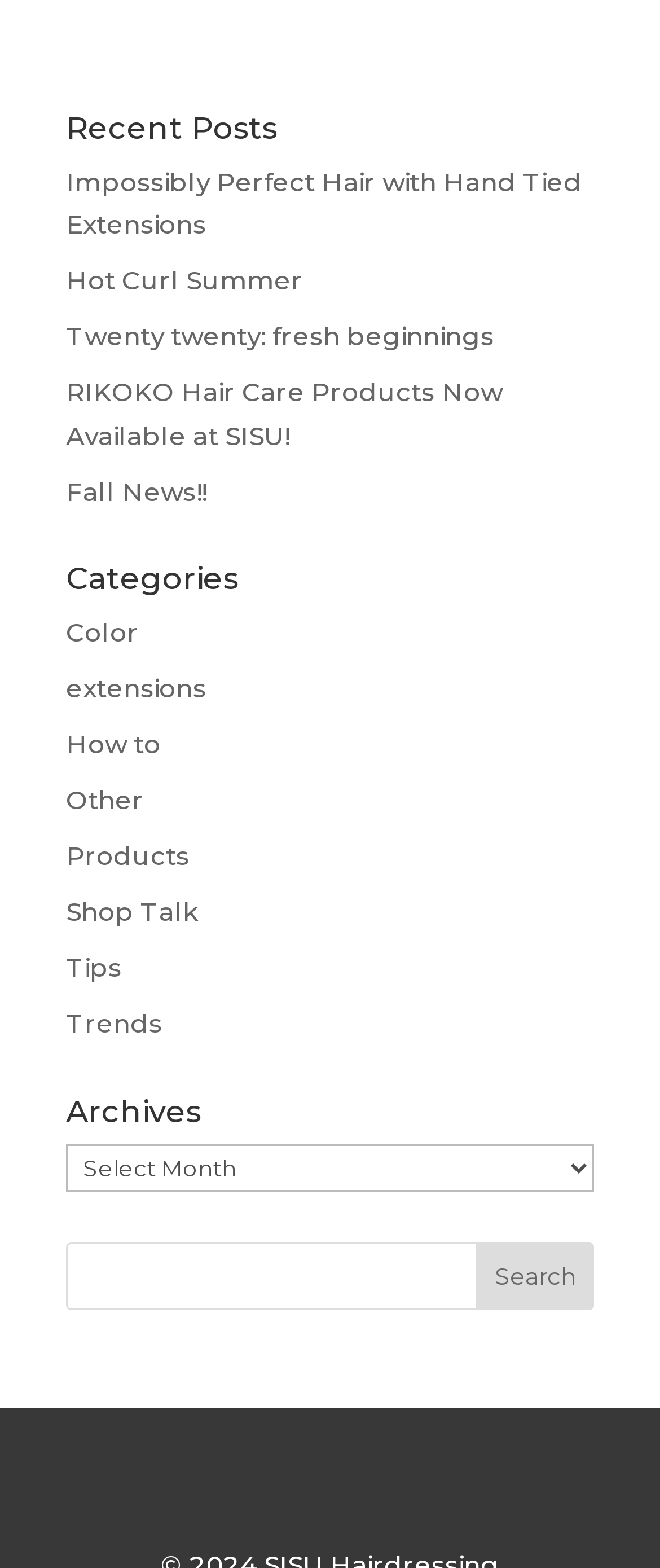Specify the bounding box coordinates for the region that must be clicked to perform the given instruction: "Select 'Archives' combobox".

[0.1, 0.729, 0.9, 0.759]